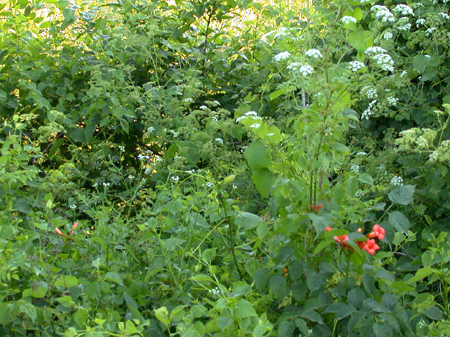Offer an in-depth caption that covers the entire scene depicted in the image.

The image captures a vibrant and dense patch of greenery, featuring an array of plants that showcase the rich flora characteristic of rural Missouri. Among the lush background of closely packed green leaves and stems, splashes of color emerge from small red flowers that stand out against the foliage. The scene evokes the essence of a peaceful, pastoral environment, reminiscent of the nearby farming towns mentioned in the narrative. The tranquility of nature is palpable, with a hint of wildness that suggests the coexistence of cultivated and untamed landscapes. This imagery beautifully complements the idea of a leisurely stroll along a trail, surrounded by fields of freshly mown hay, where one can appreciate the delicate balance between nature and the gentle encroachment of civilization.